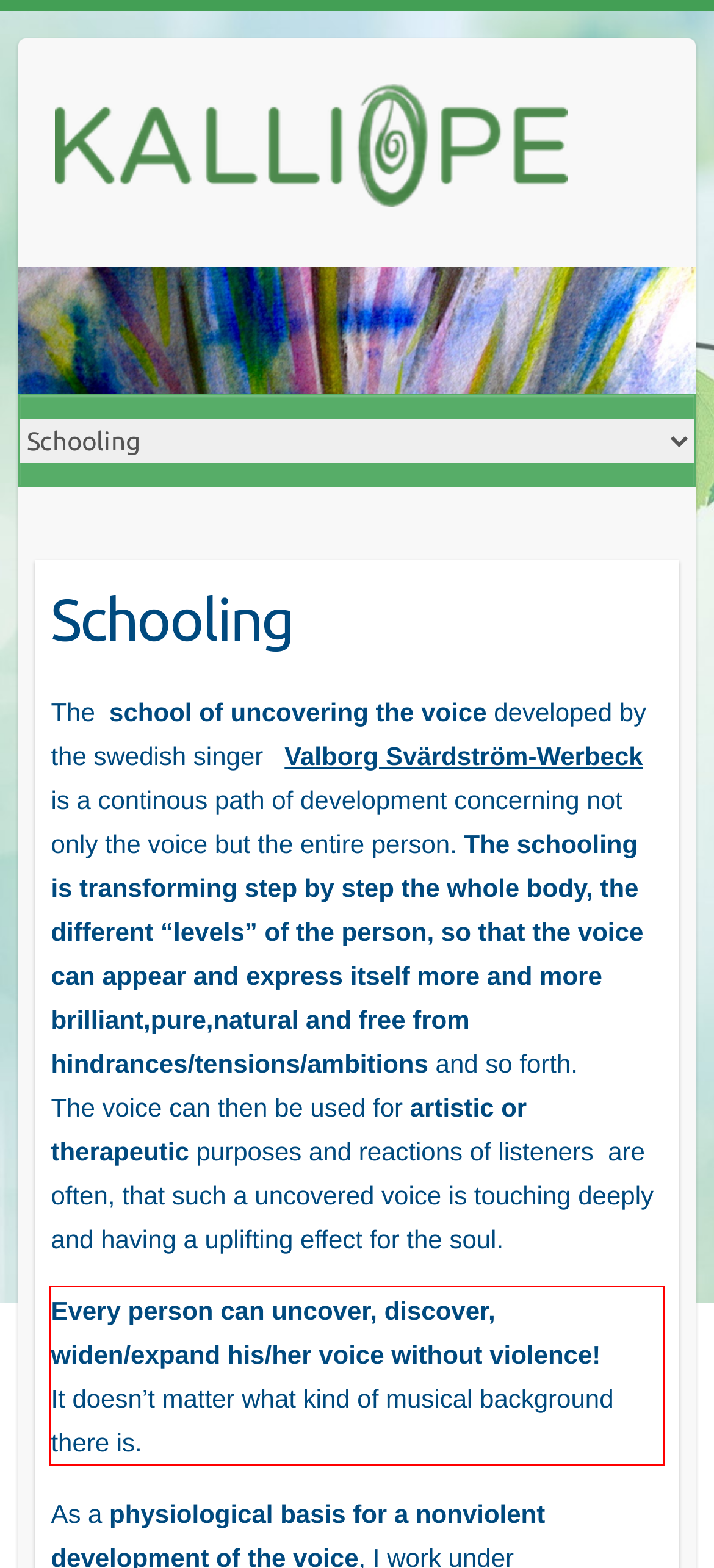In the given screenshot, locate the red bounding box and extract the text content from within it.

Every person can uncover, discover, widen/expand his/her voice without violence! It doesn’t matter what kind of musical background there is.